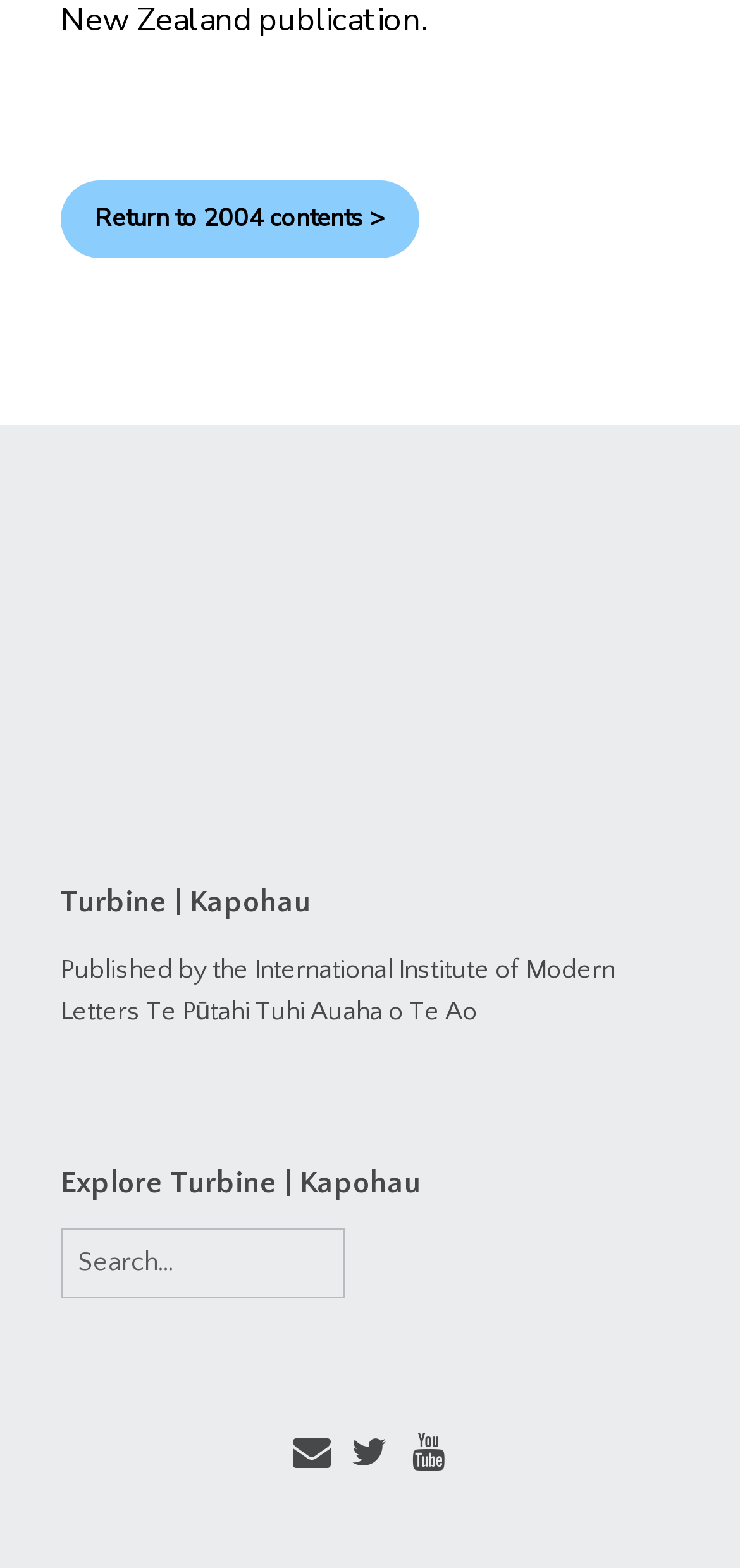Please respond in a single word or phrase: 
What is the name of the publication?

International Institute of Modern Letters